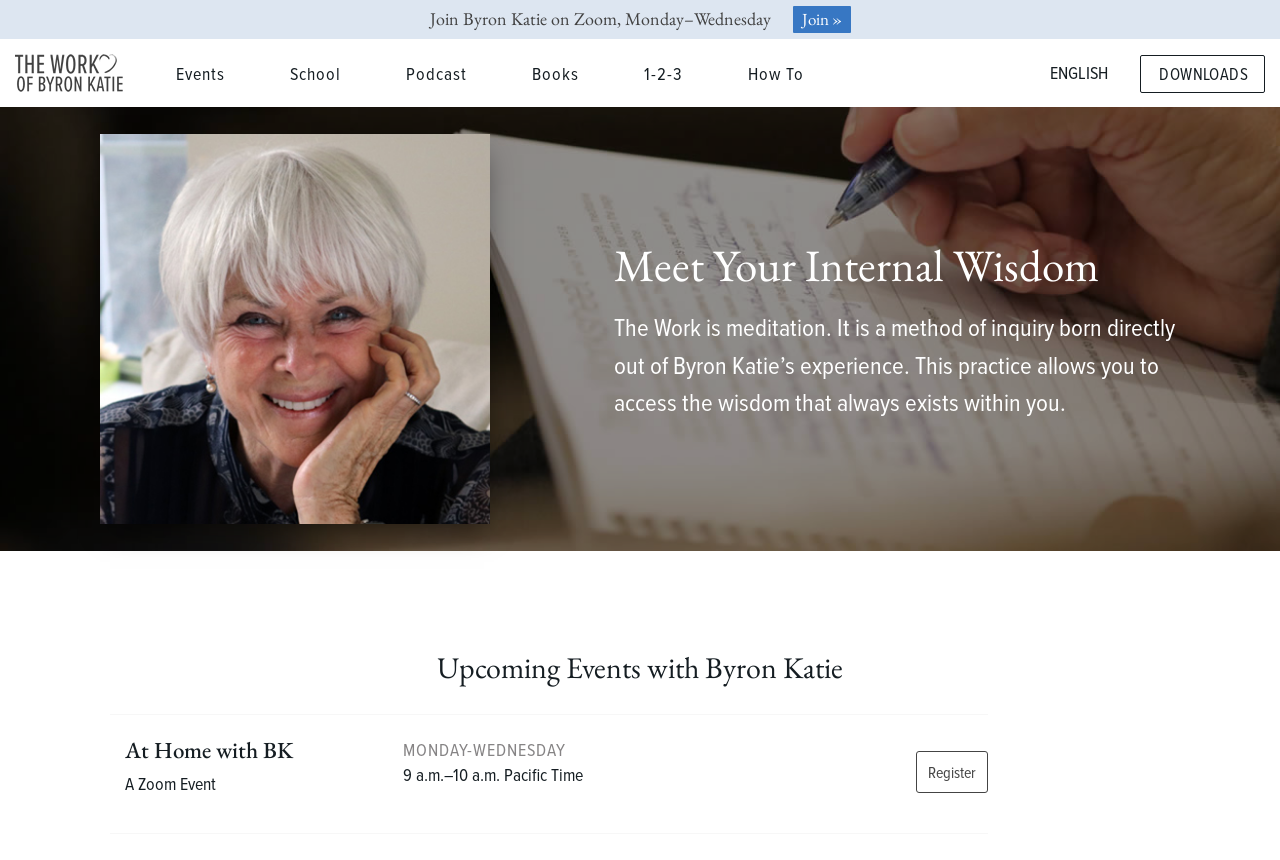What is the name of the meditation method?
Make sure to answer the question with a detailed and comprehensive explanation.

Based on the webpage, I found a heading 'Meet Your Internal Wisdom' which describes 'The Work' as a method of inquiry born directly out of Byron Katie’s experience. This practice allows you to access the wisdom that always exists within you.